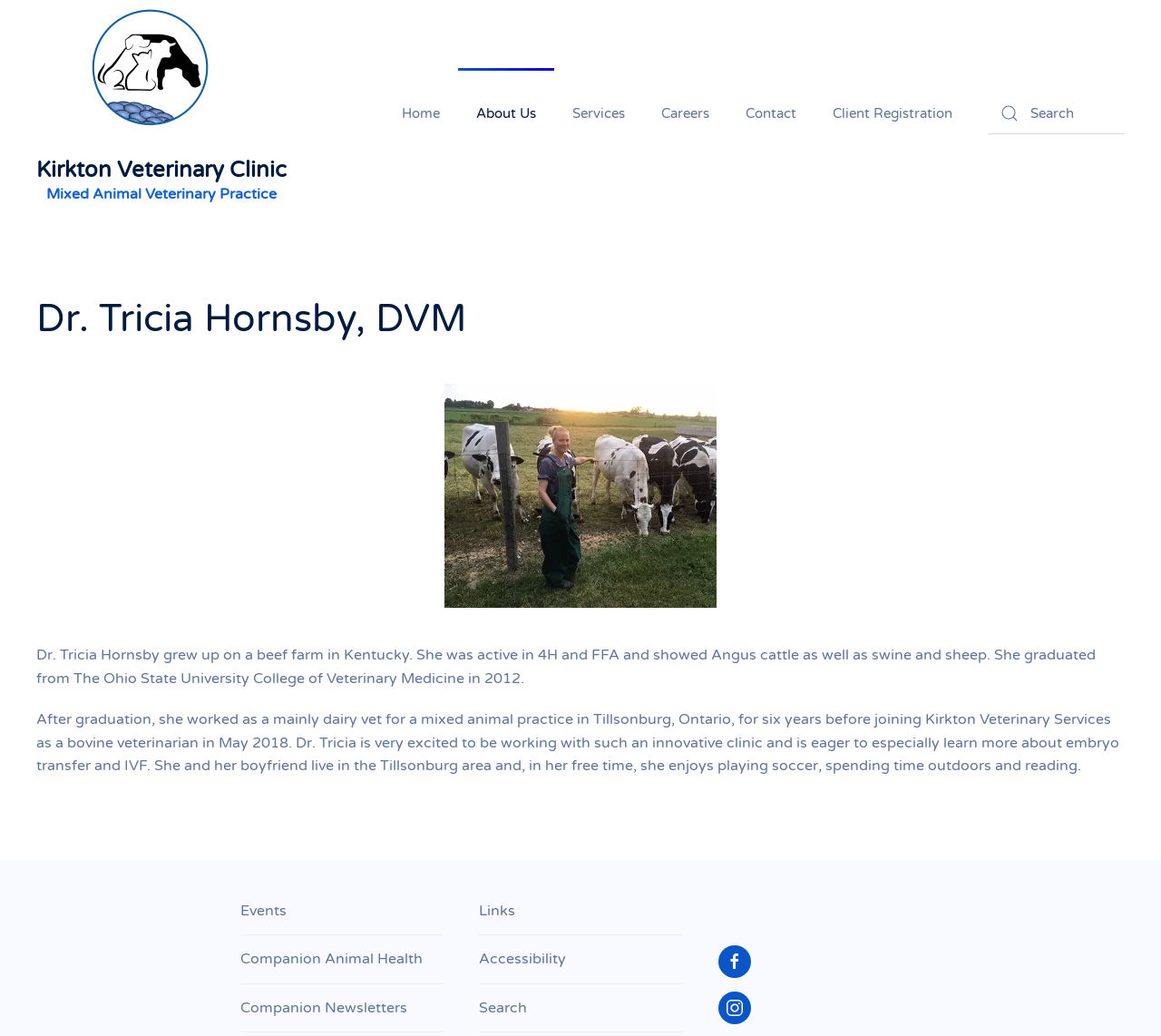Pinpoint the bounding box coordinates of the element that must be clicked to accomplish the following instruction: "Search for something". The coordinates should be in the format of four float numbers between 0 and 1, i.e., [left, top, right, bottom].

[0.852, 0.089, 0.969, 0.13]